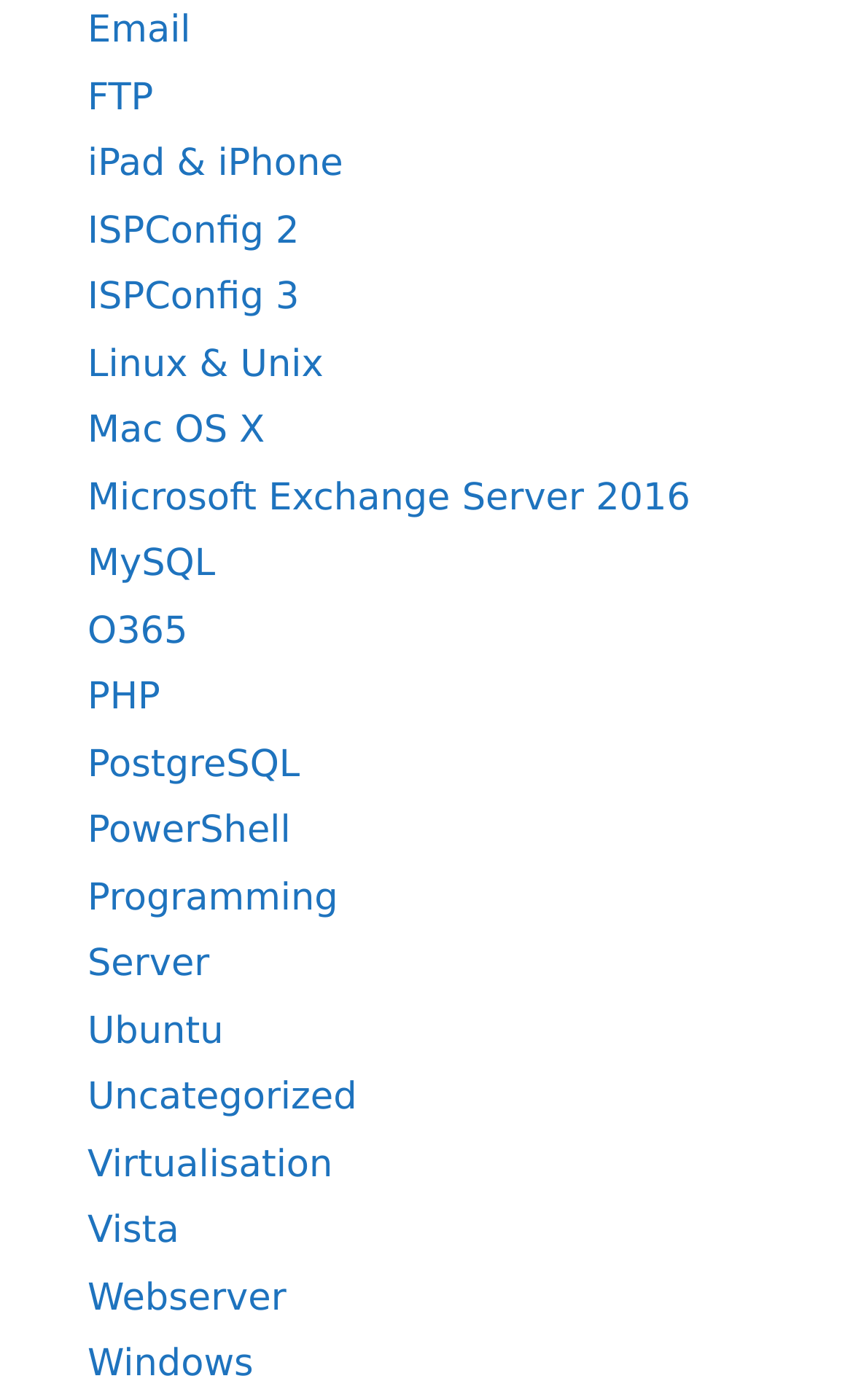What is the longest link text on the webpage?
Please look at the screenshot and answer using one word or phrase.

Microsoft Exchange Server 2016